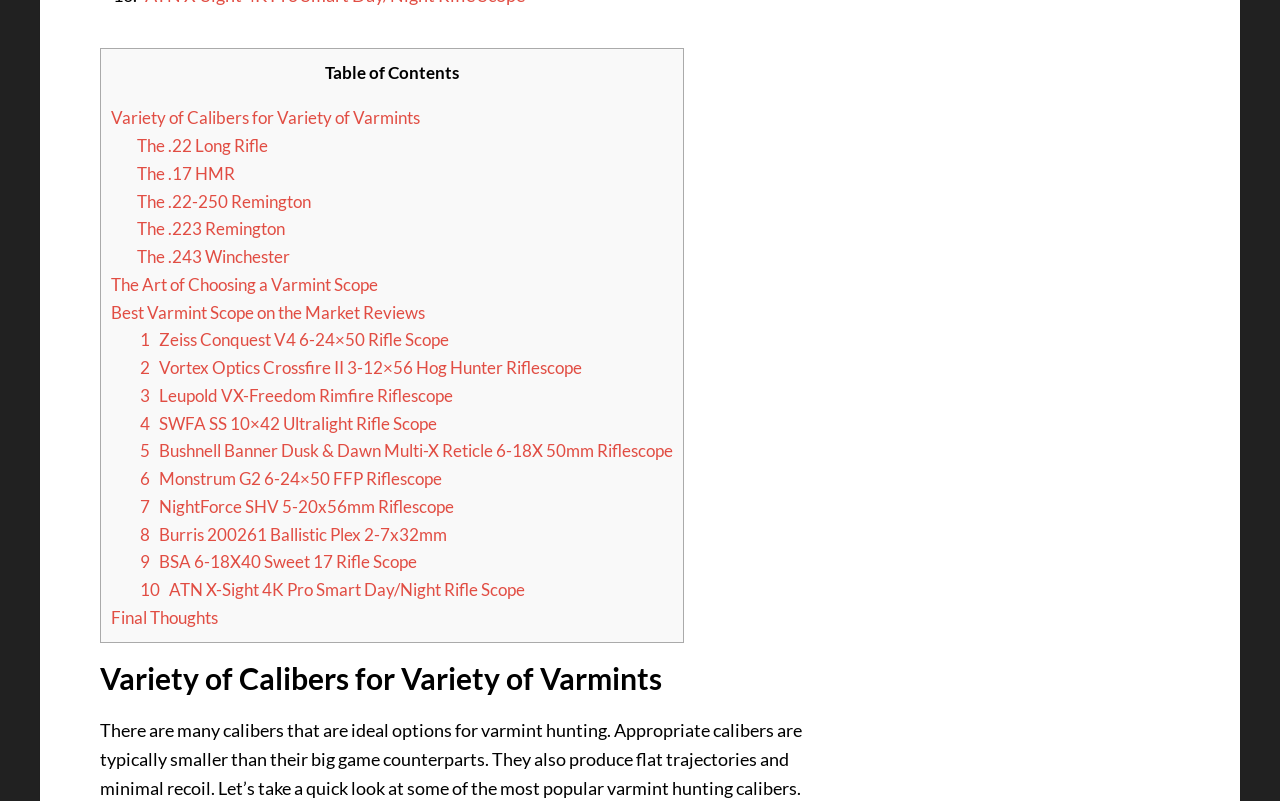What is the title of the last section?
Look at the image and answer with only one word or phrase.

Final Thoughts